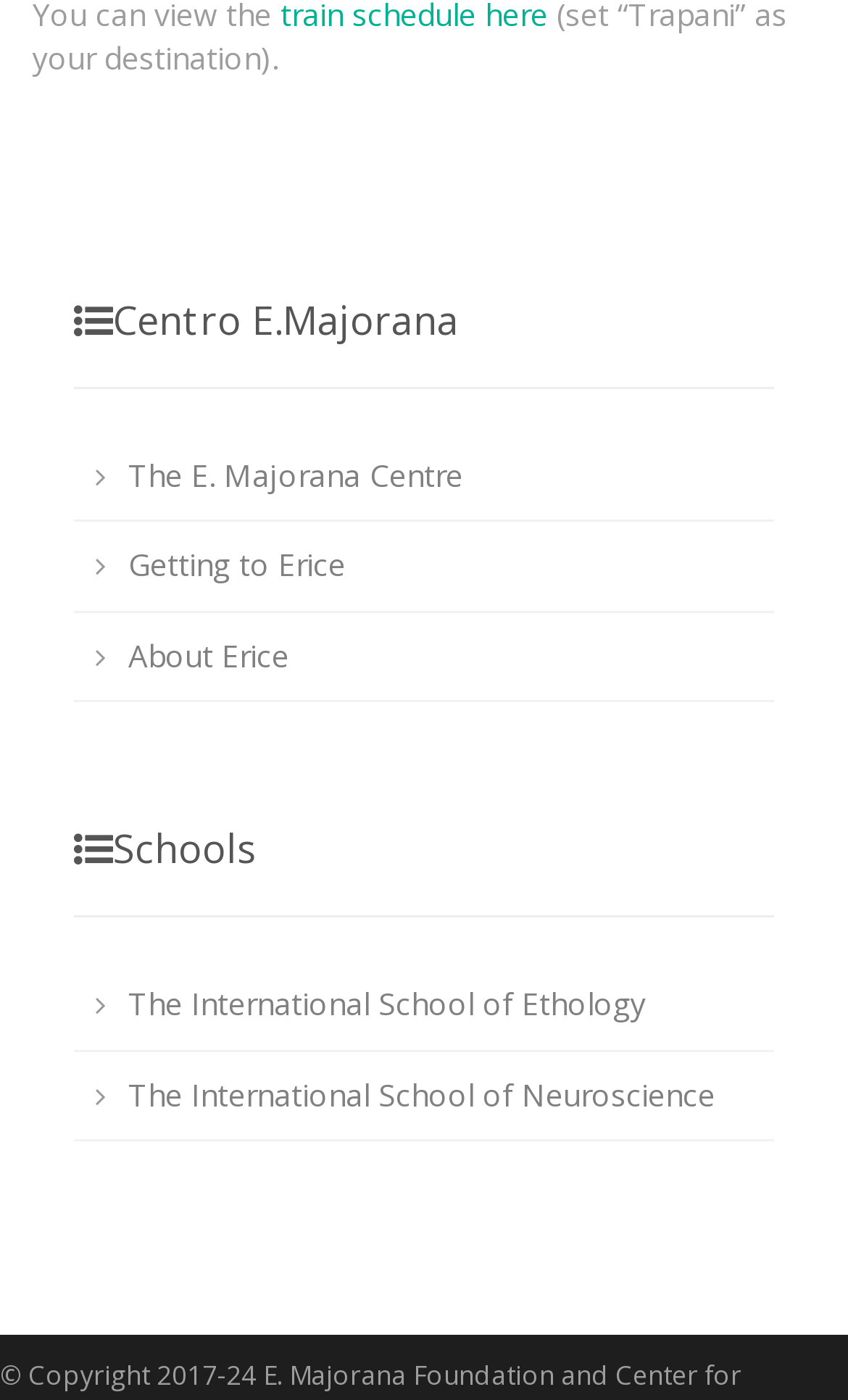Identify the bounding box for the UI element specified in this description: "The International School of Ethology". The coordinates must be four float numbers between 0 and 1, formatted as [left, top, right, bottom].

[0.113, 0.702, 0.762, 0.731]